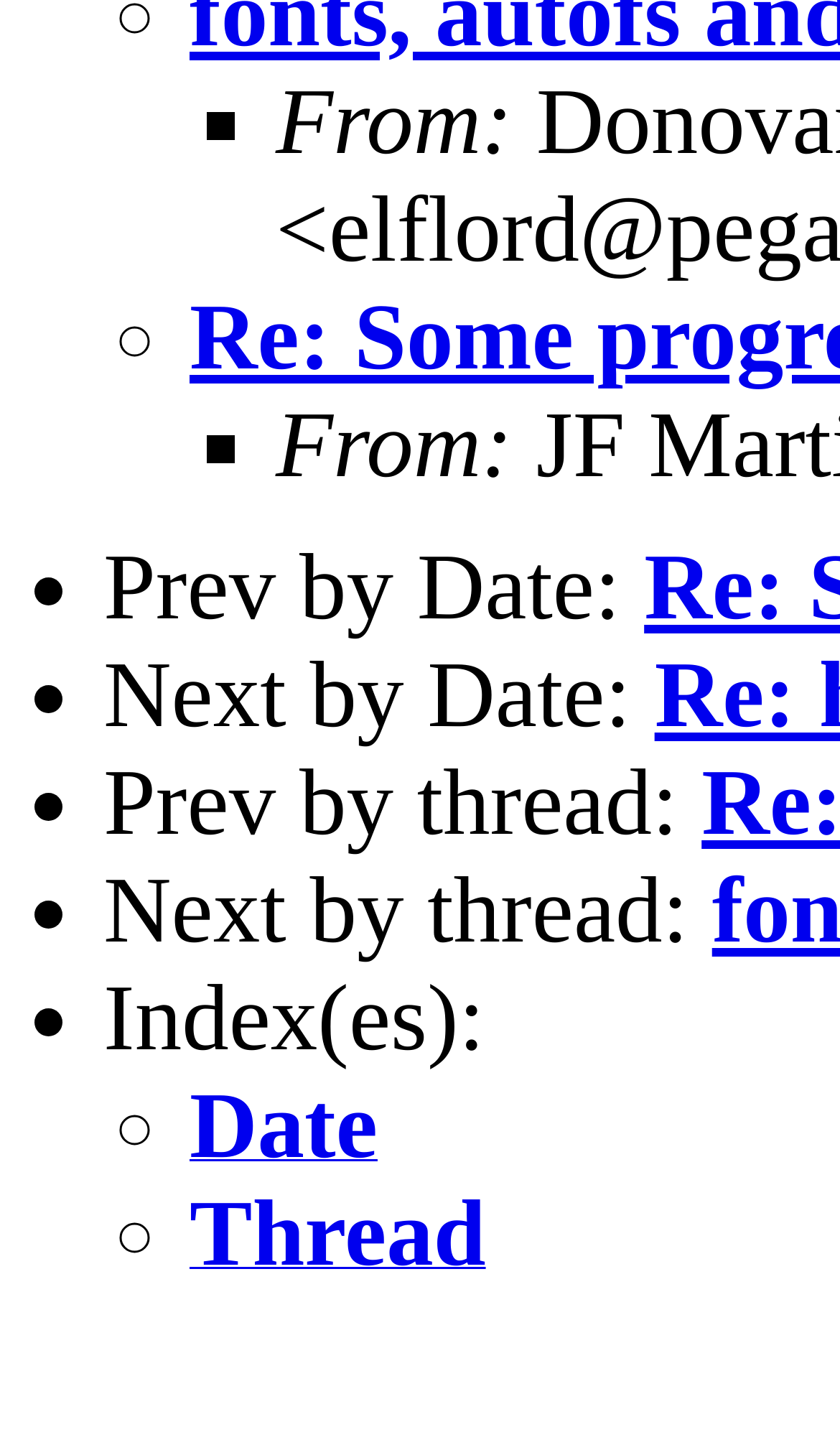How many links are available?
Deliver a detailed and extensive answer to the question.

I counted the number of link elements, which are 'Date' and 'Thread'. These are likely links to other pages or sections, so I counted 2 in total.